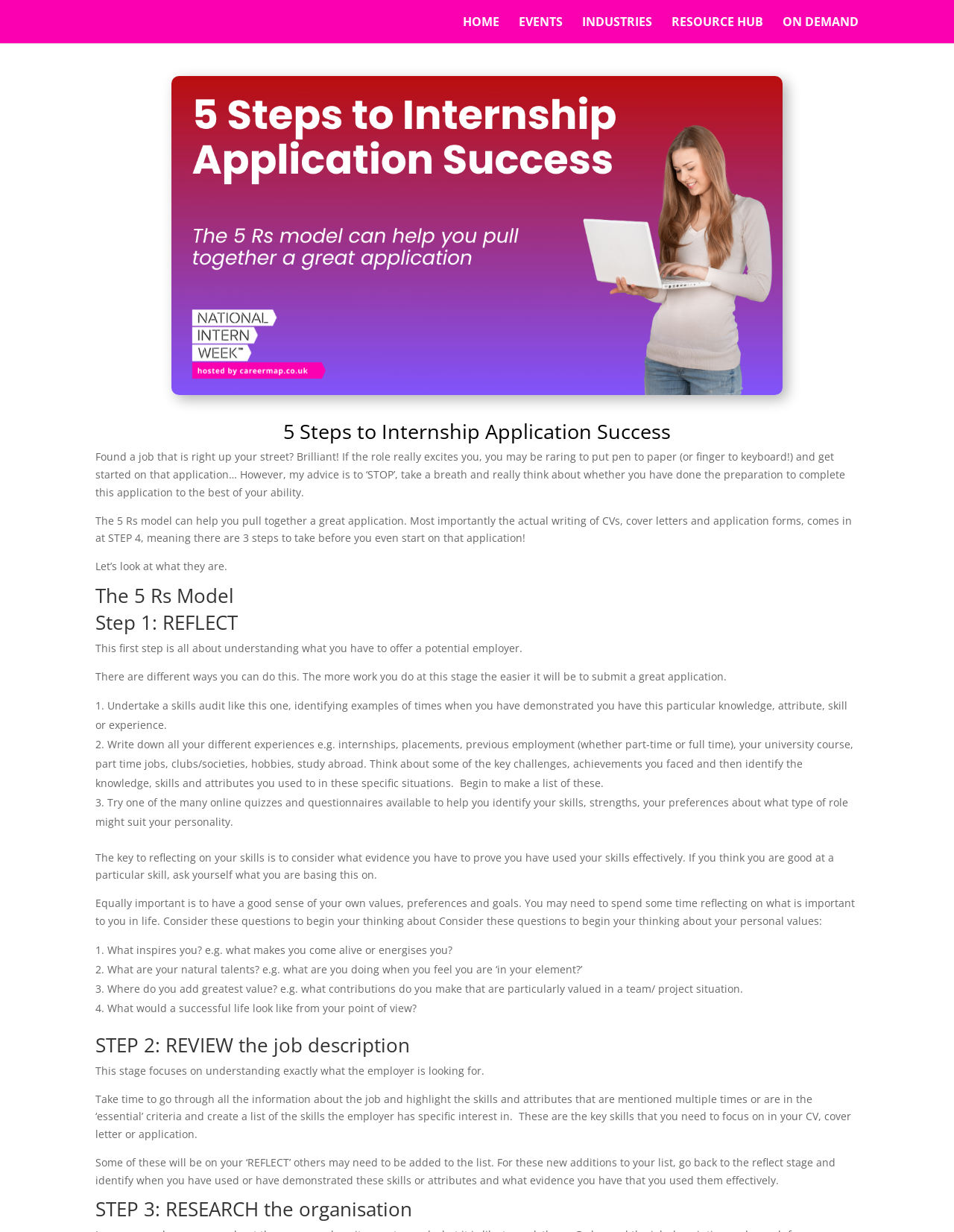Determine the bounding box coordinates in the format (top-left x, top-left y, bottom-right x, bottom-right y). Ensure all values are floating point numbers between 0 and 1. Identify the bounding box of the UI element described by: Resource Hub

[0.704, 0.013, 0.8, 0.035]